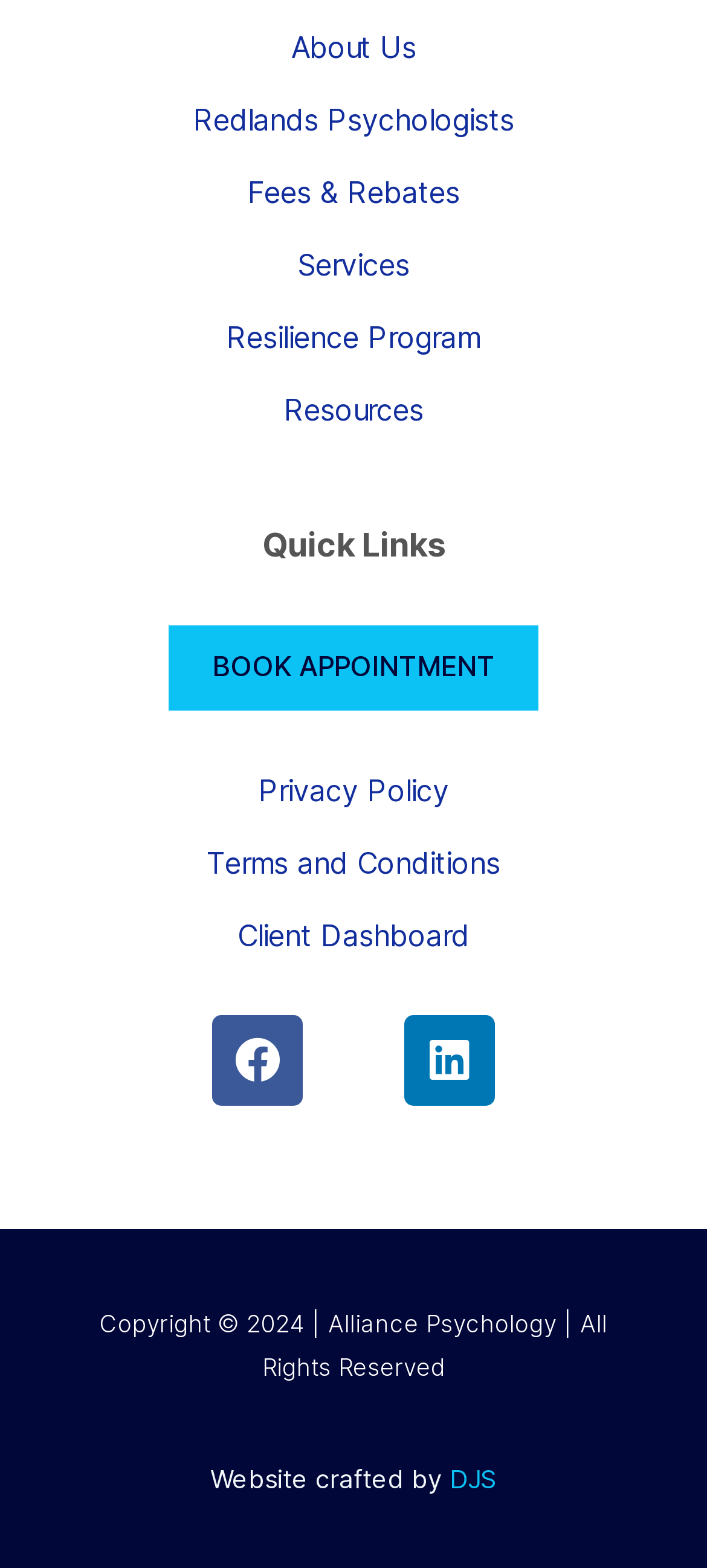Please locate the clickable area by providing the bounding box coordinates to follow this instruction: "Book an appointment".

[0.238, 0.399, 0.762, 0.453]